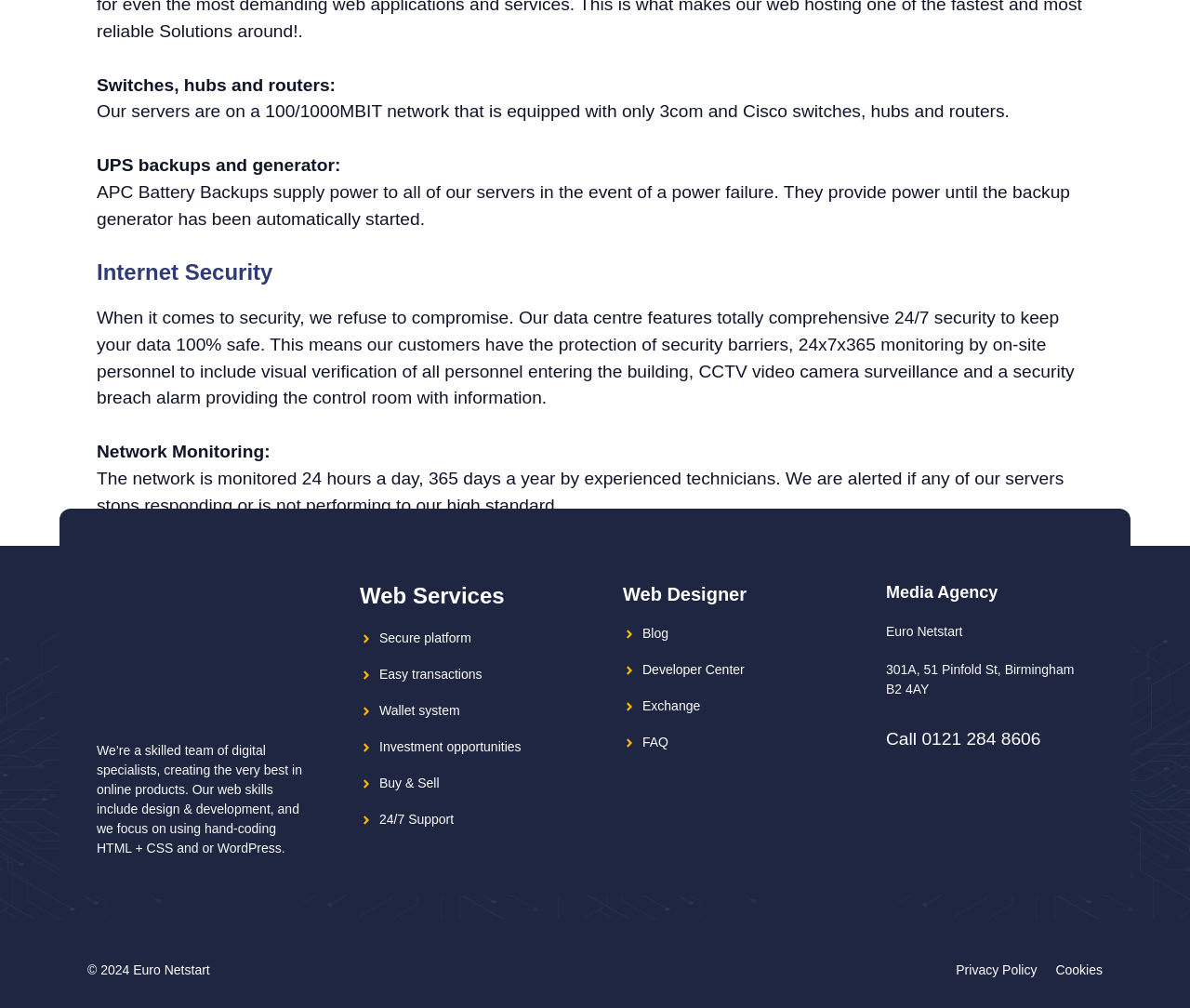Please reply to the following question with a single word or a short phrase:
What is the focus of the web skills of Euro Netstart?

Hand-coding HTML + CSS and WordPress